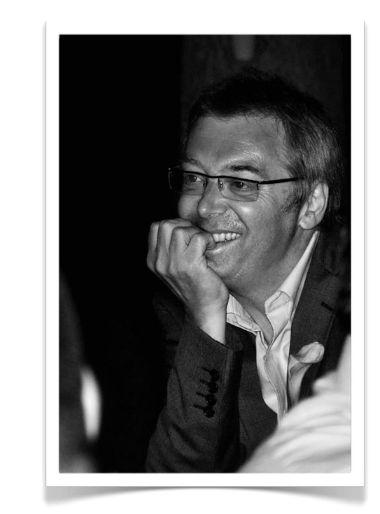Is the image in color?
Give a thorough and detailed response to the question.

The caption specifically mentions that the image is in 'black-and-white tone', which indicates that the photograph lacks color.